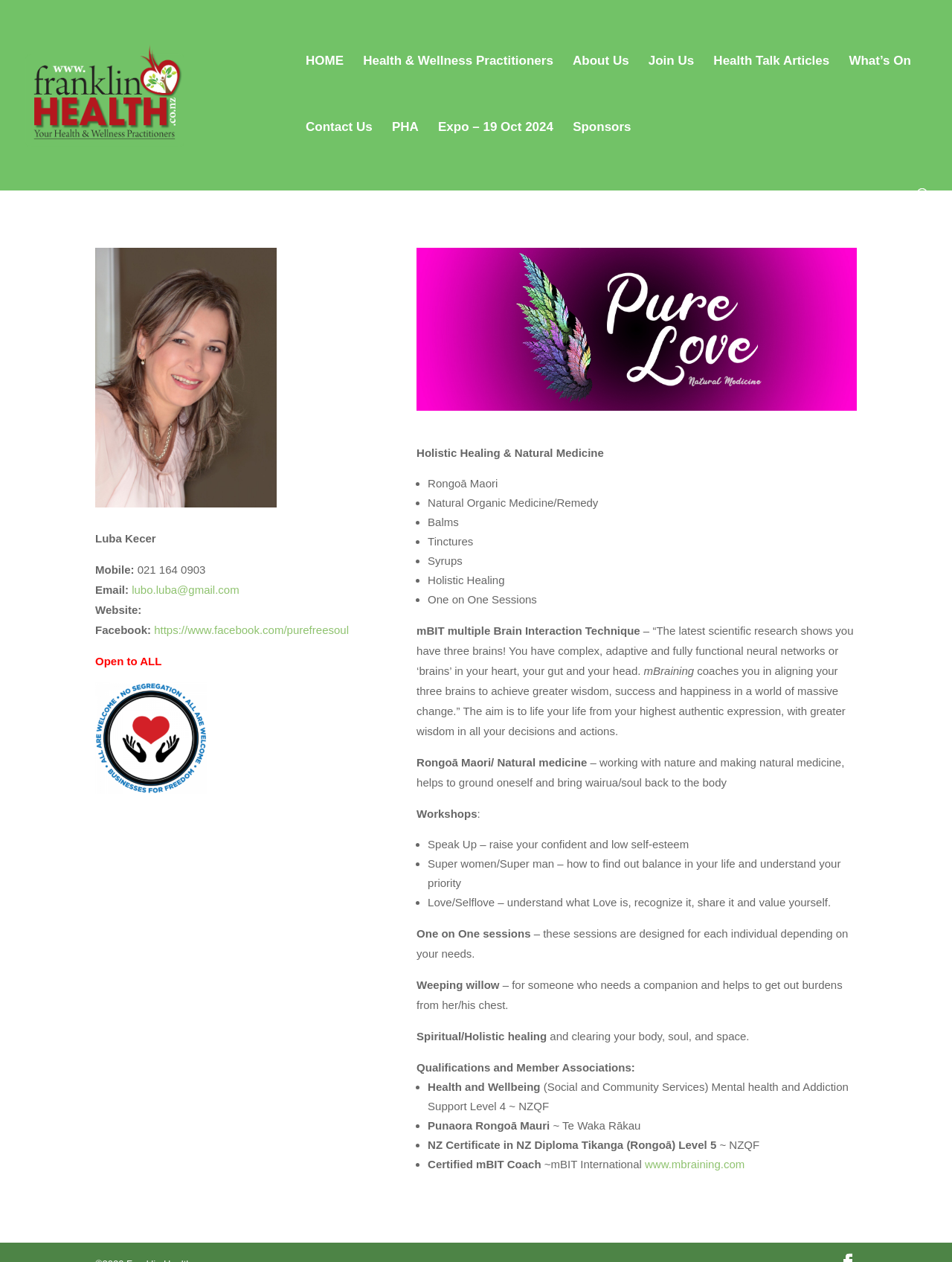What services does Luba Kecer offer?
Please respond to the question with a detailed and thorough explanation.

By analyzing the webpage, I found that Luba Kecer offers various services including Holistic Healing, Natural Medicine, Rongoā Maori, and more, which are listed in the article section.